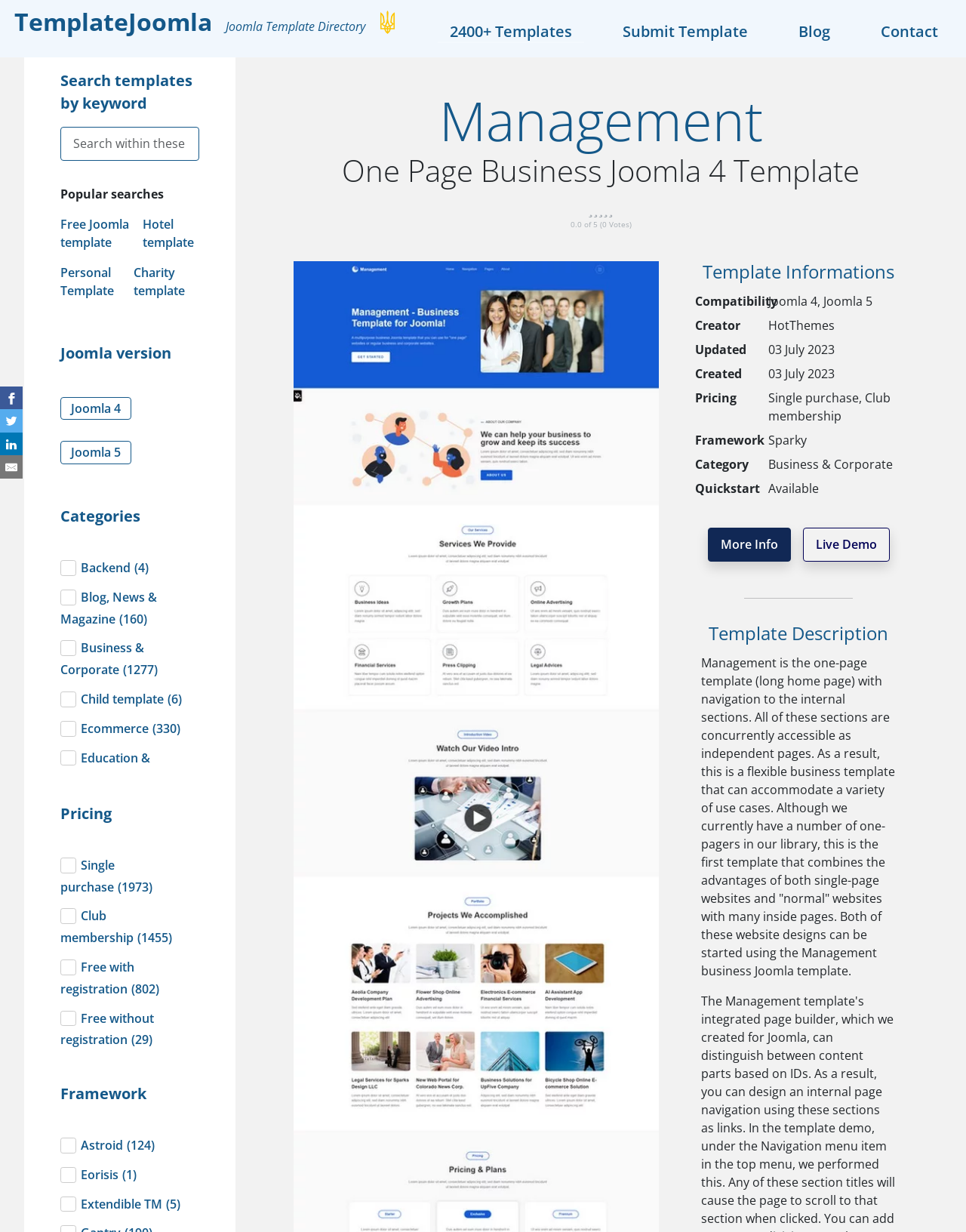Indicate the bounding box coordinates of the element that needs to be clicked to satisfy the following instruction: "Read about the Management One Page Business Joomla 4 Template". The coordinates should be four float numbers between 0 and 1, i.e., [left, top, right, bottom].

[0.269, 0.071, 0.975, 0.153]